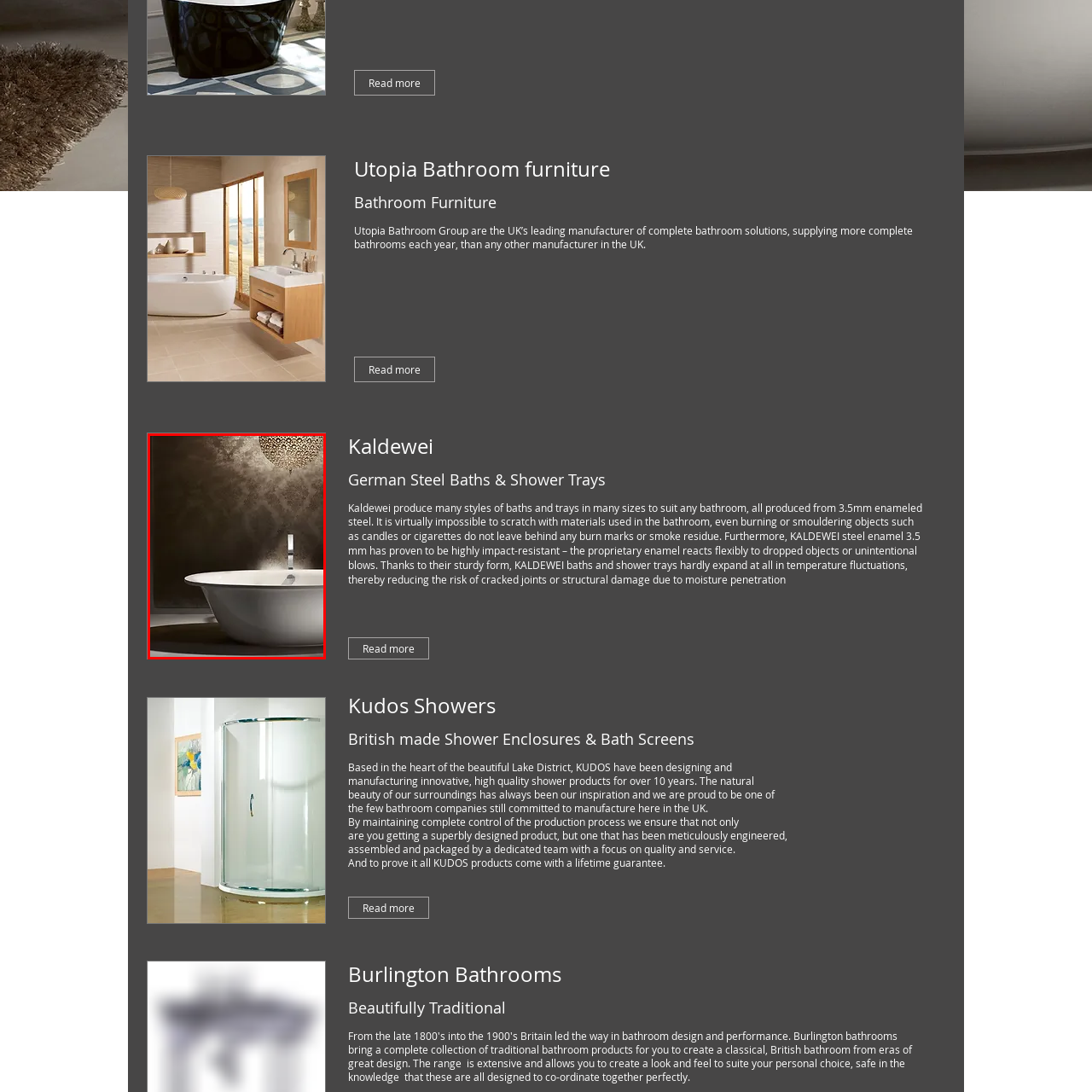Offer a detailed caption for the image that is surrounded by the red border.

This image showcases a sleek, modern Kaldewei steel bath, crafted to bring elegance and comfort to any bathroom setting. The design features a smooth, rounded shape with a minimalist chrome faucet positioned centrally for easy access. Behind the bath, a textured brown wall adds warmth and sophistication, enhancing the overall aesthetic. A striking, intricate light fixture above casts a soft glow, creating a tranquil atmosphere perfect for relaxation. This luxurious bathtub symbolizes quality and innovation, characteristic of Kaldewei's reputation as a leading manufacturer of premium bathroom solutions.